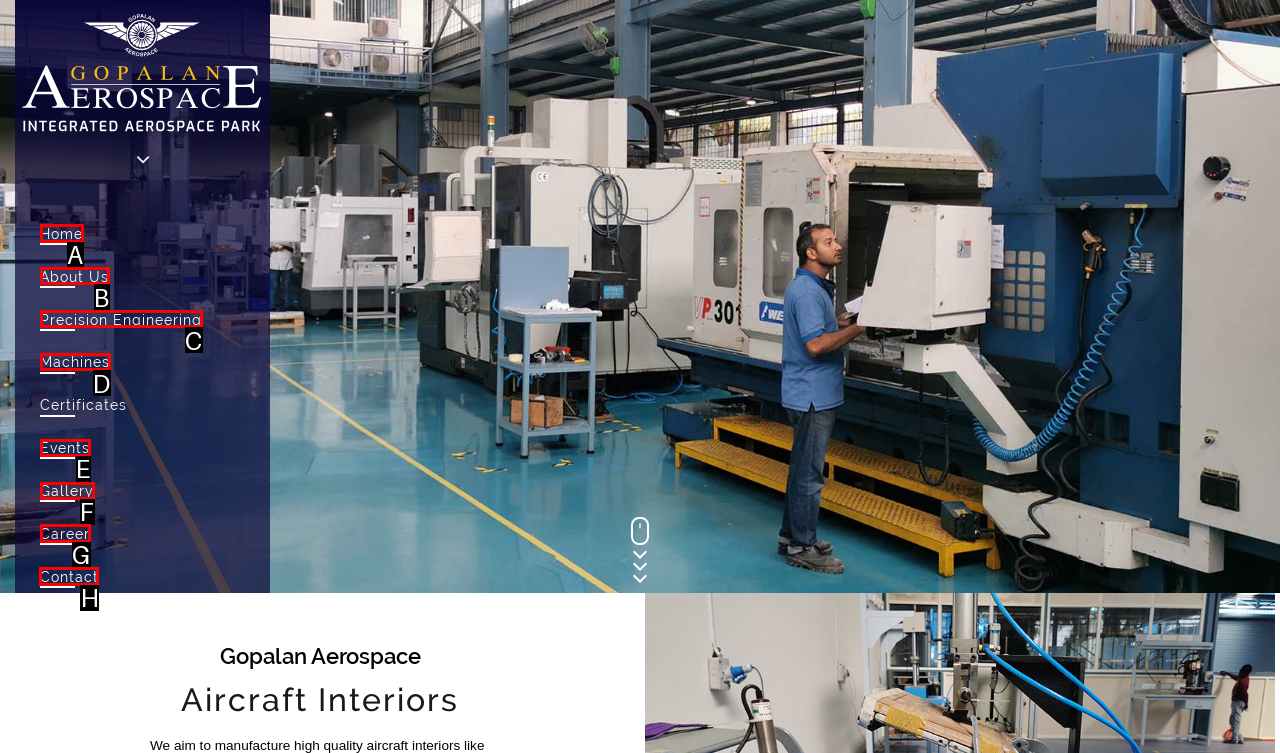Select the appropriate letter to fulfill the given instruction: Go to the Contact page
Provide the letter of the correct option directly.

H